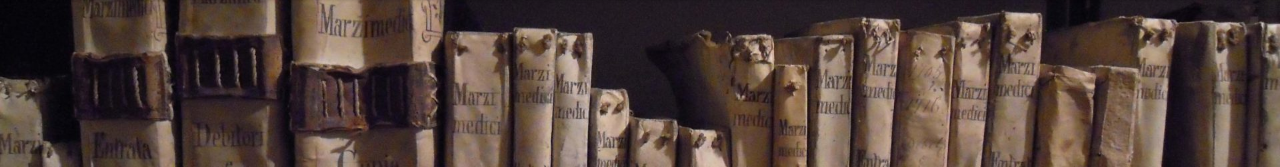Break down the image into a detailed narrative.

The image showcases a collection of vintage, weathered books, prominently displaying their old-fashioned spines adorned with titles that seem to reference medical themes. The pages are yellowed and the spines exhibit signs of age, such as fraying and fading text, suggesting these volumes have been well-loved and frequently consulted over the years. The arrangement highlights a sense of nostalgia, evoking the historical value of knowledge contained within these texts. This image vividly represents the legacy of written word and the rich history associated with medical literature.